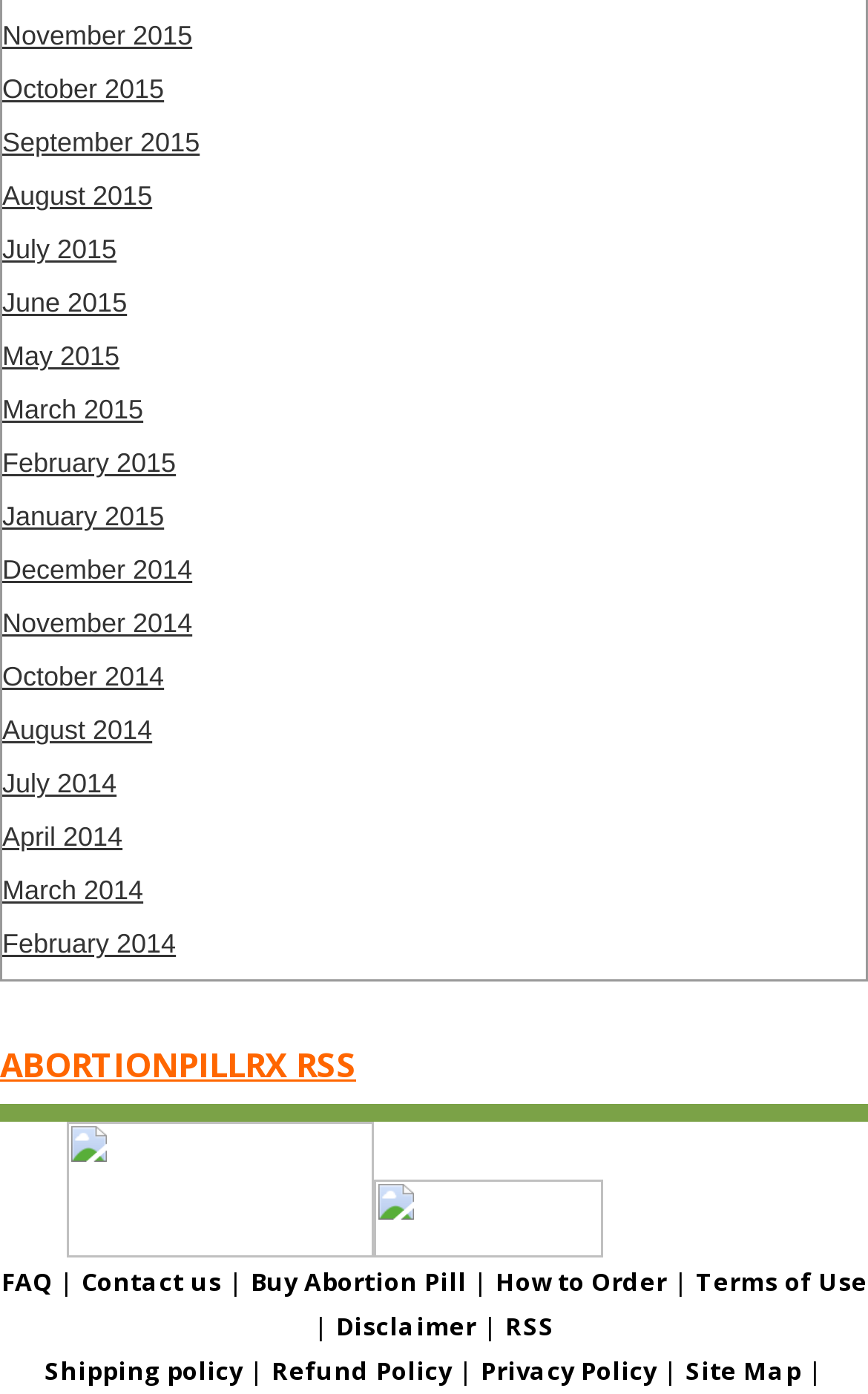Please specify the bounding box coordinates of the element that should be clicked to execute the given instruction: 'Read the 'INVITATION TO BID' section'. Ensure the coordinates are four float numbers between 0 and 1, expressed as [left, top, right, bottom].

None